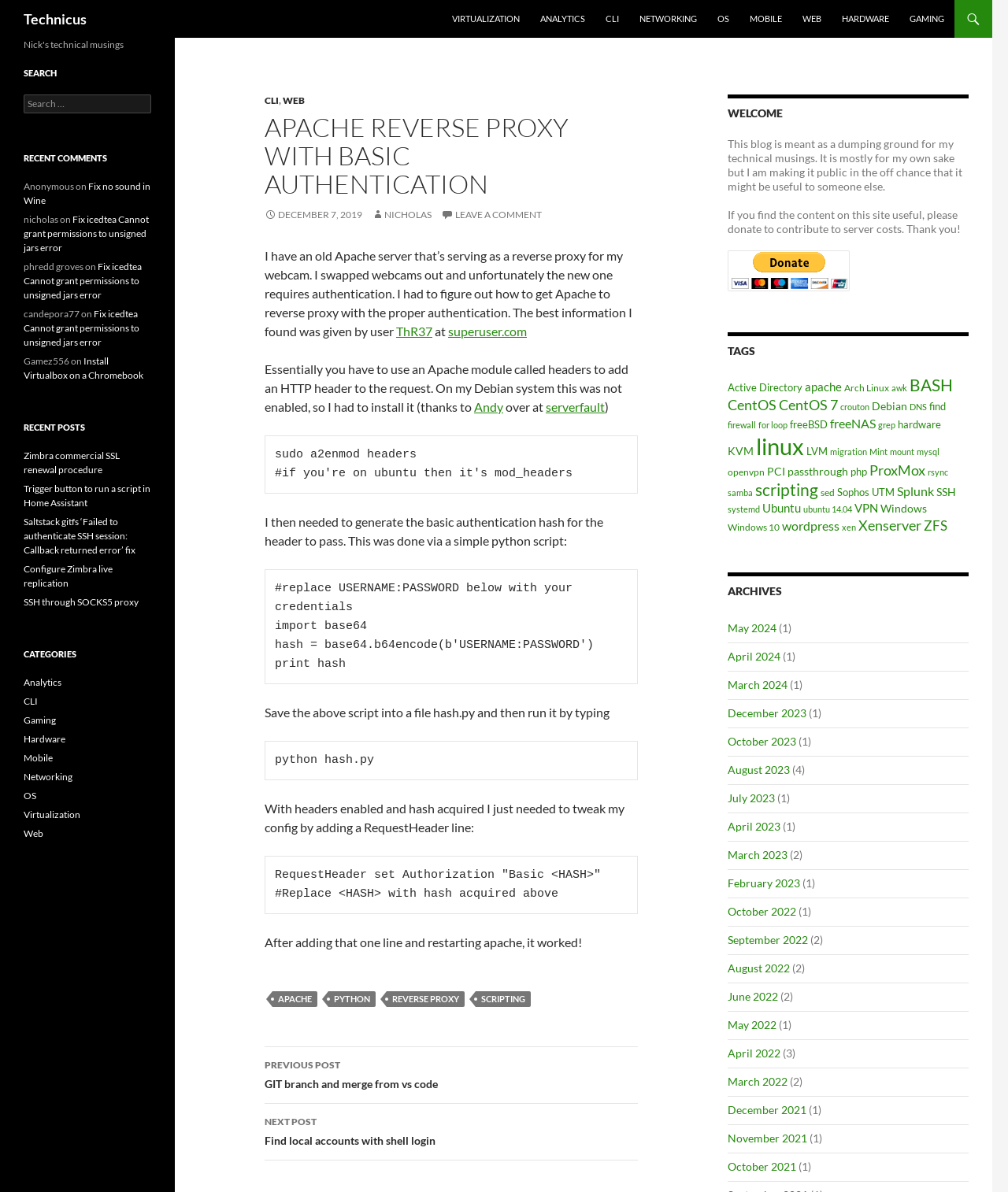Specify the bounding box coordinates of the area to click in order to execute this command: 'Read the article about 'APACHE REVERSE PROXY WITH BASIC AUTHENTICATION''. The coordinates should consist of four float numbers ranging from 0 to 1, and should be formatted as [left, top, right, bottom].

[0.262, 0.095, 0.633, 0.166]